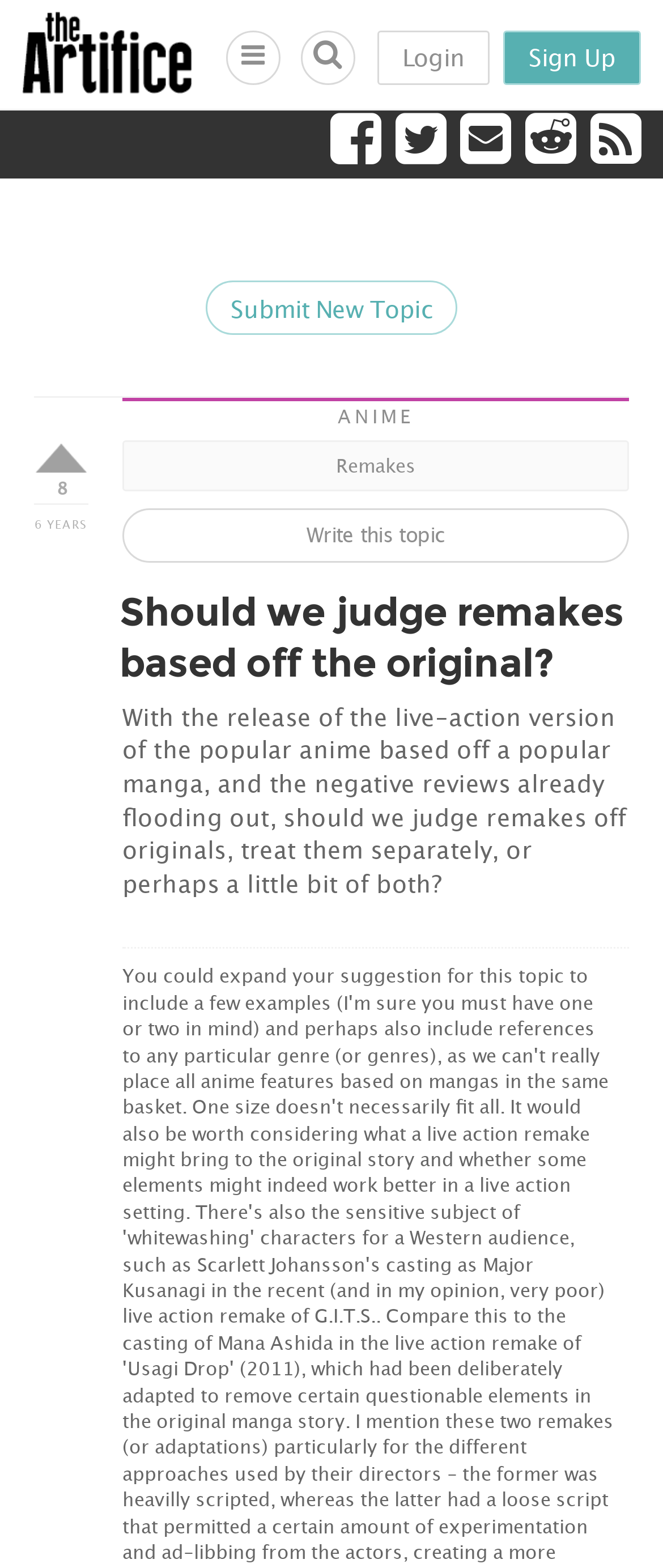Respond to the following question with a brief word or phrase:
What is the topic of the discussion?

Remakes